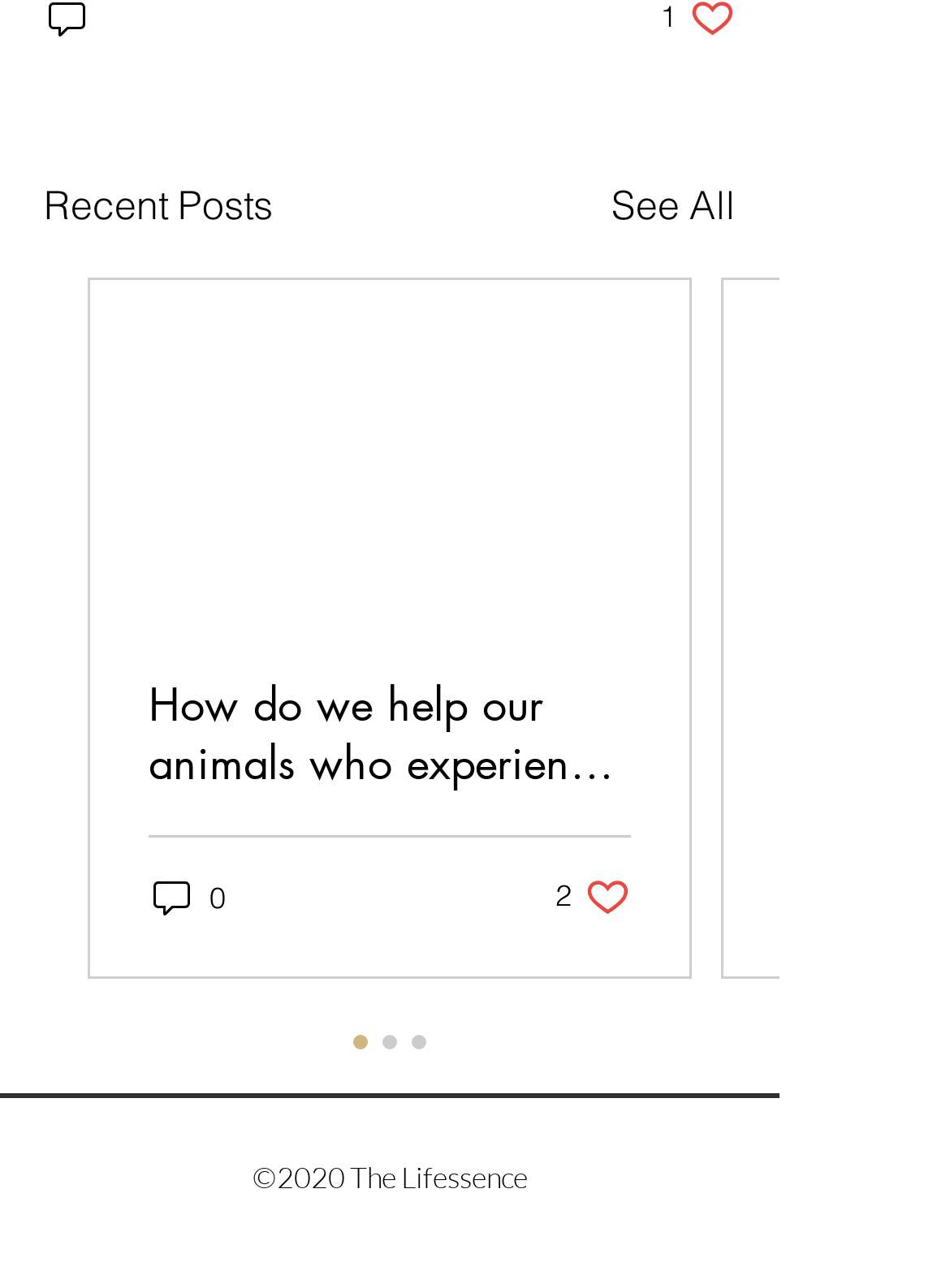Given the element description See All, specify the bounding box coordinates of the corresponding UI element in the format (top-left x, top-left y, bottom-right x, bottom-right y). All values must be between 0 and 1.

[0.644, 0.135, 0.774, 0.181]